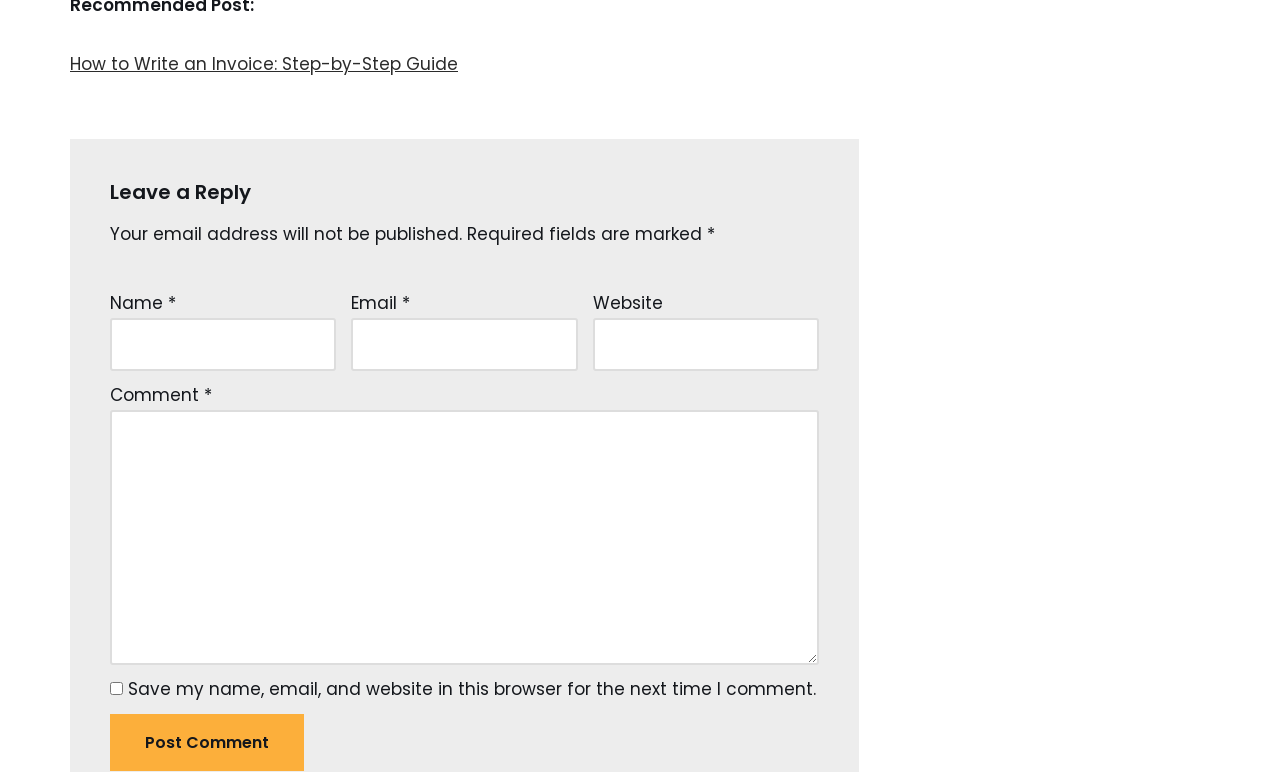What is the function of the checkbox?
Use the image to answer the question with a single word or phrase.

Save user data